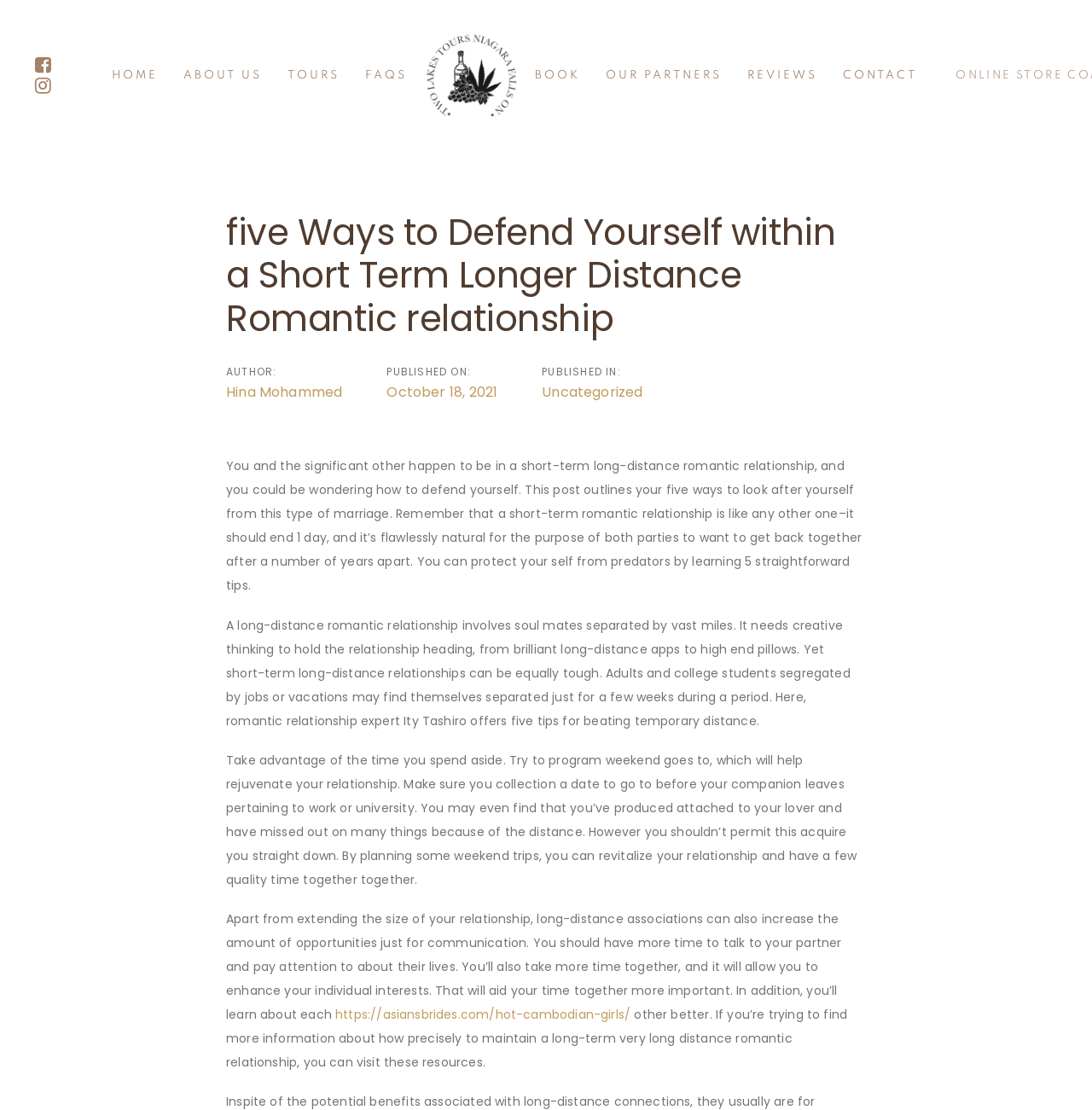Please provide a comprehensive response to the question below by analyzing the image: 
What is the name of the author of the article?

The author's name can be found in the section below the main heading, where it says 'AUTHOR:' followed by the link 'Hina Mohammed'.